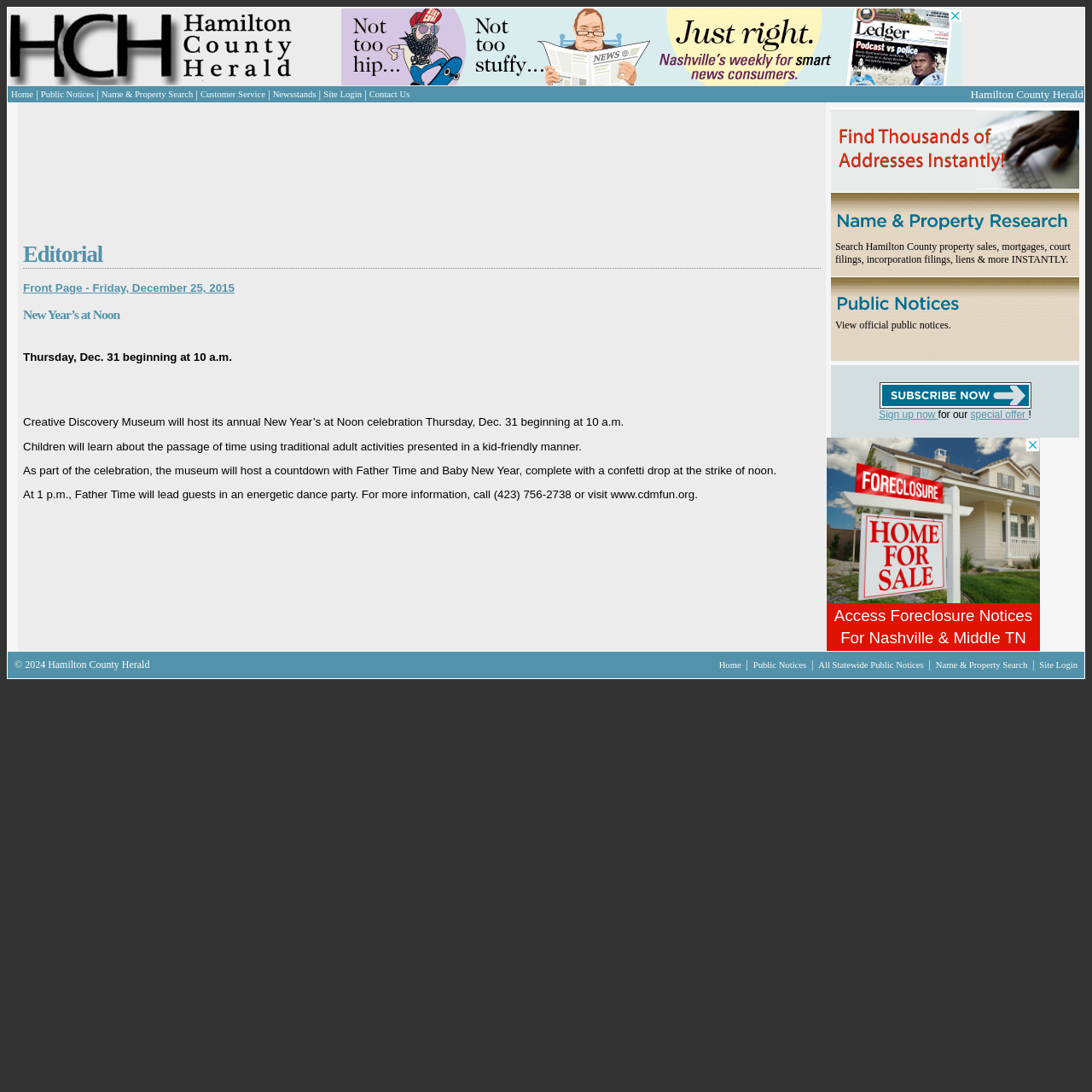Write a detailed summary of the webpage.

The webpage is the Hamilton County Herald, a news website. At the top, there is a masthead with the Hamilton Herald logo and an advertisement. Below the masthead, there is a navigation menu with links to various sections of the website, including Home, Public Notices, Name & Property Search, Customer Service, Newsstands, Site Login, and Contact Us.

The main content area is divided into two columns. The left column features a news article with the title "Editorial Front Page - Friday, December 25, 2015" and a subheading "New Year’s at Noon". The article describes an event at the Creative Discovery Museum, where children can learn about the passage of time and participate in a countdown to noon.

The right column contains a search box and a promotional section. The search box allows users to search for Hamilton County property sales, mortgages, court filings, incorporation filings, liens, and more. Below the search box, there is a link to view official public notices. The promotional section invites users to subscribe to the website and offers a special deal.

At the bottom of the page, there is a footer section with a copyright notice and links to various sections of the website, including Home, Public Notices, All Statewide Public Notices, Name & Property Search, and Site Login.